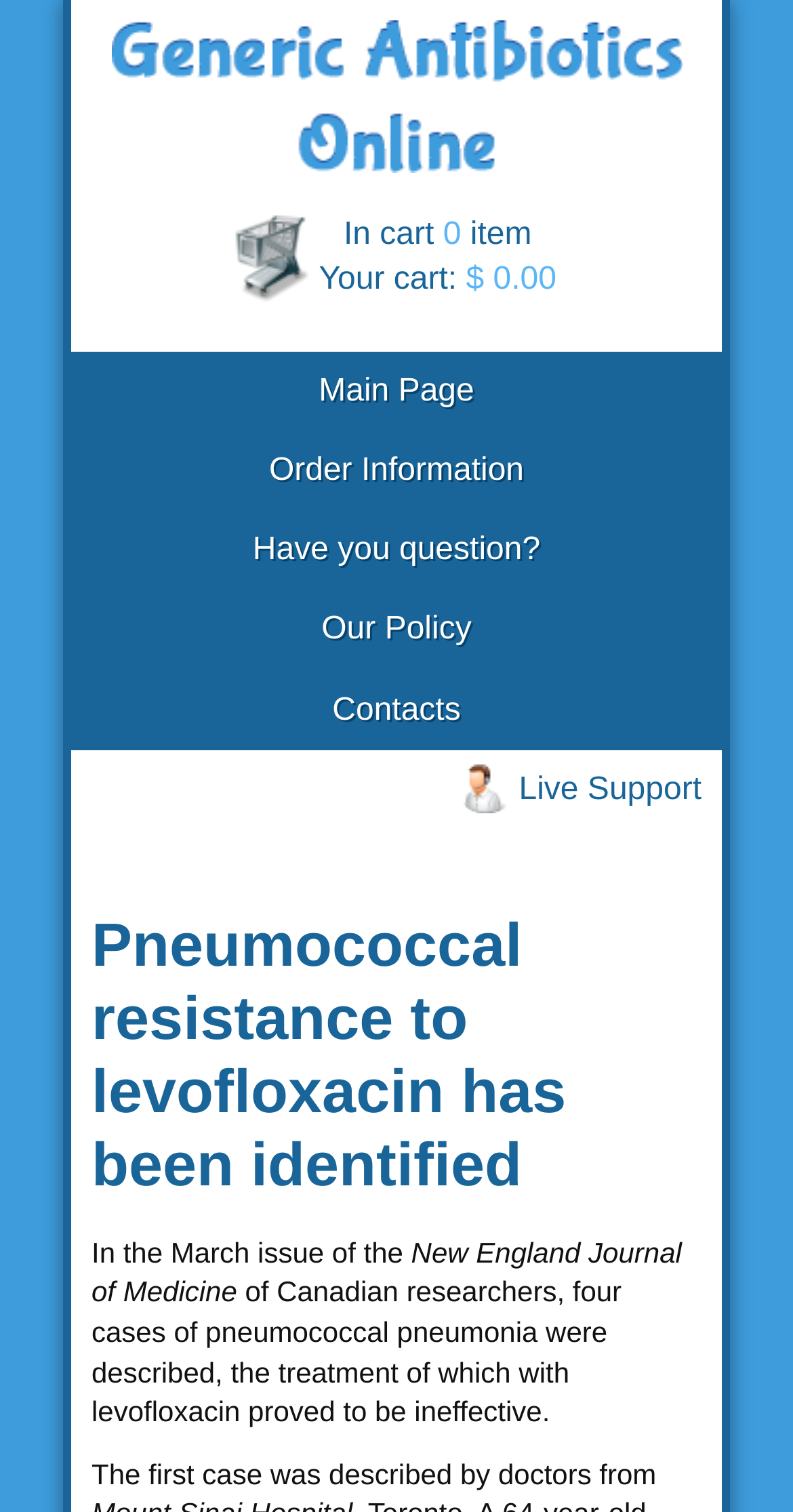Provide a short answer to the following question with just one word or phrase: What is the topic of the article?

Pneumococcal resistance to levofloxacin